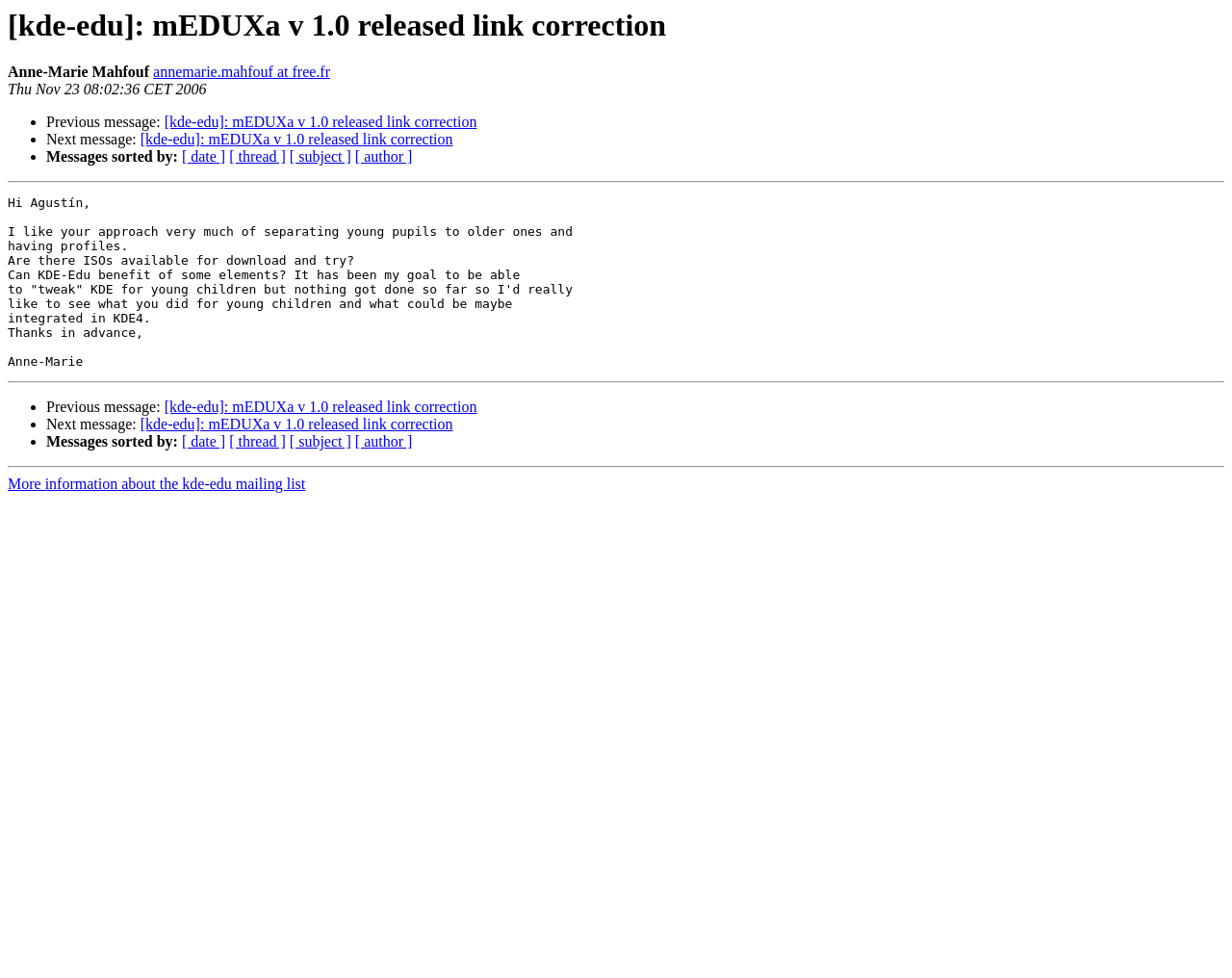Identify the bounding box for the UI element that is described as follows: "[ subject ]".

[0.235, 0.152, 0.285, 0.169]